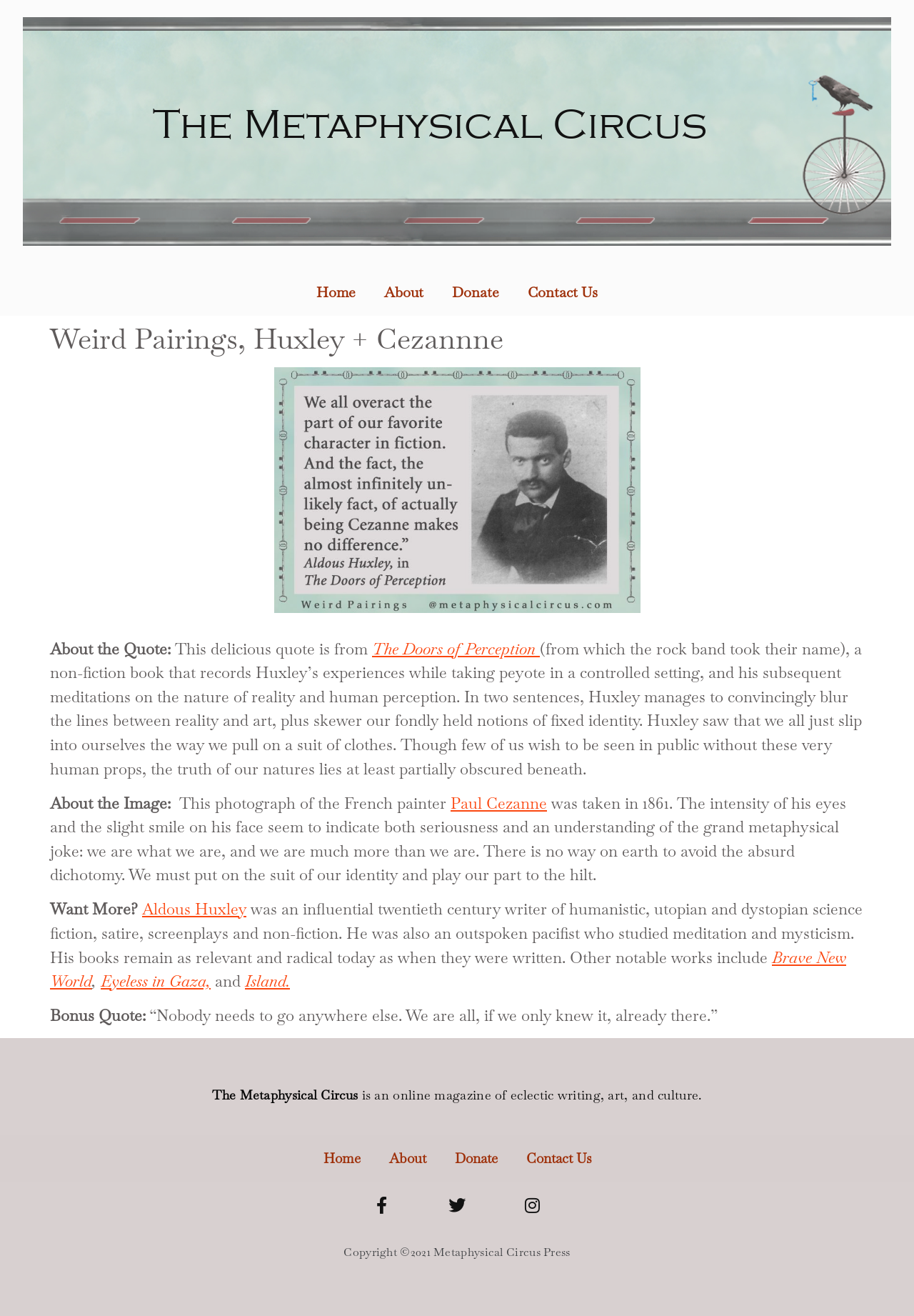Reply to the question with a brief word or phrase: How many links are there in the header section?

5